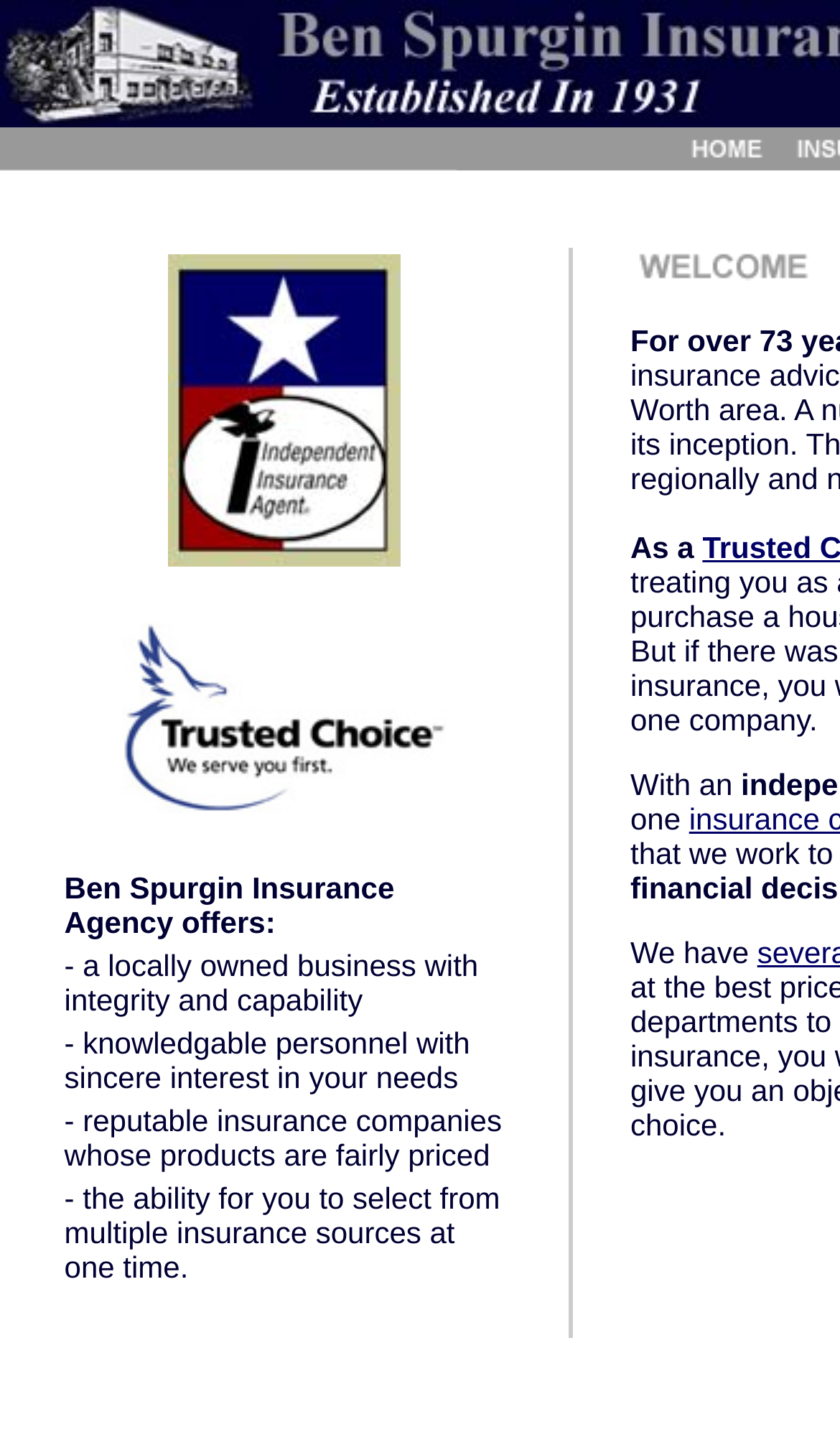What is the name of the insurance agency?
Using the visual information, answer the question in a single word or phrase.

Ben Spurgin Insurance Agency